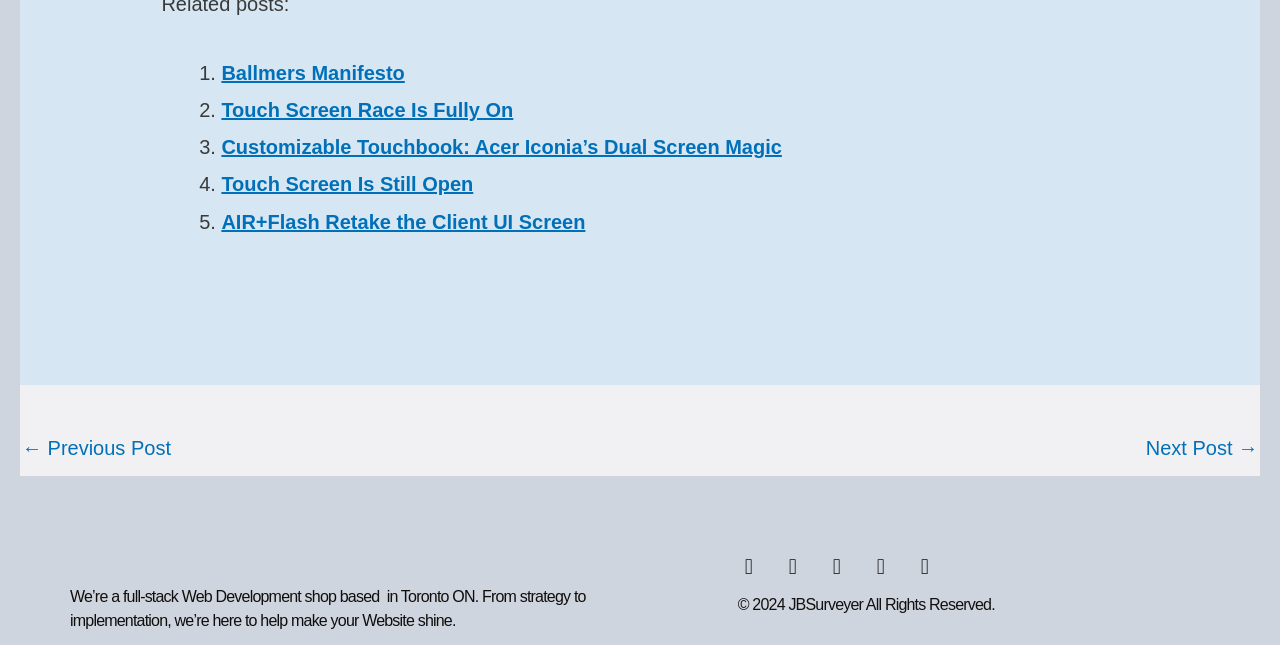Answer the following query with a single word or phrase:
What is the company's location?

Toronto ON